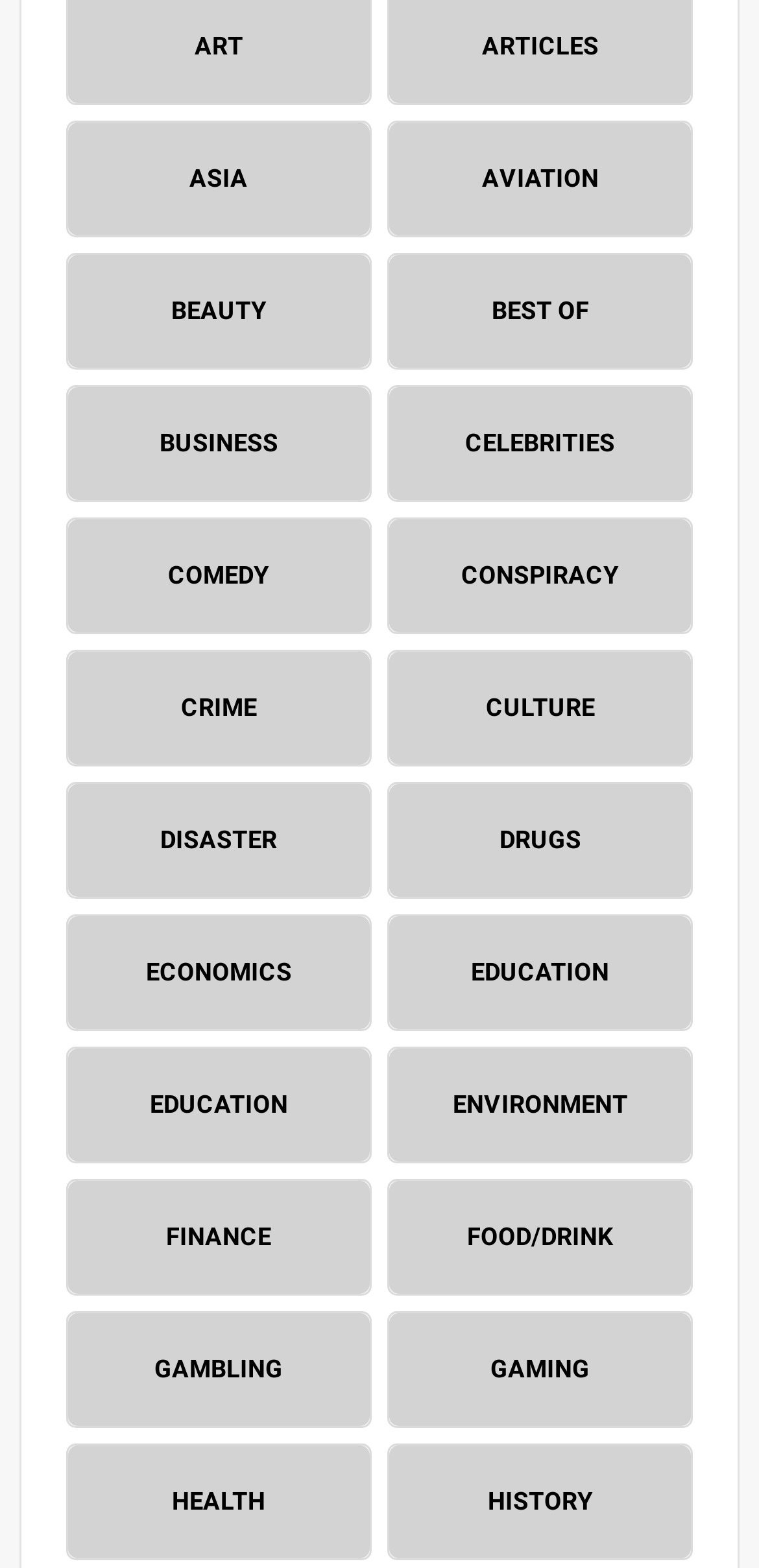Show me the bounding box coordinates of the clickable region to achieve the task as per the instruction: "Explore EXPERT TEACHING".

None